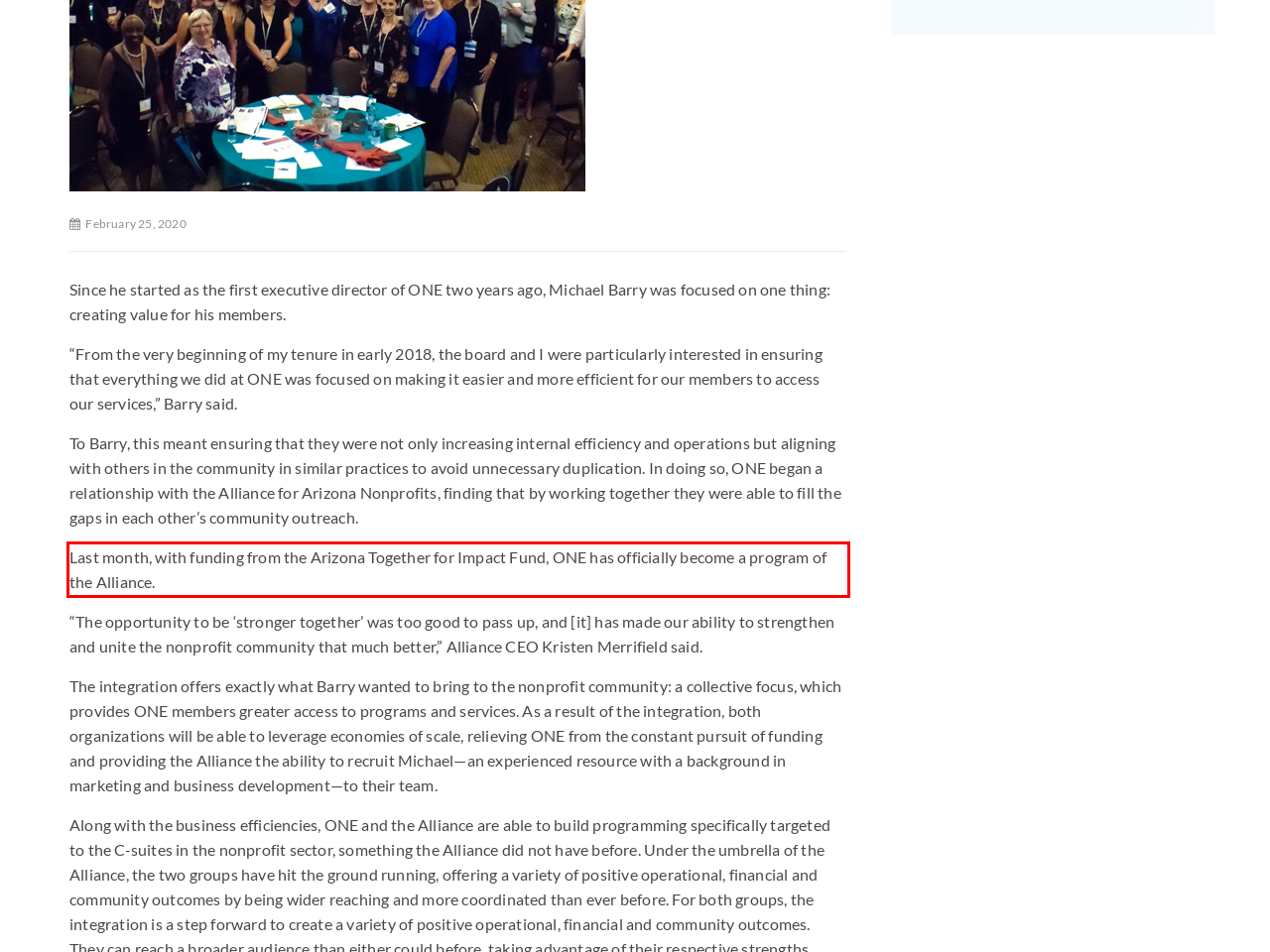Using the provided screenshot of a webpage, recognize and generate the text found within the red rectangle bounding box.

Last month, with funding from the Arizona Together for Impact Fund, ONE has officially become a program of the Alliance.